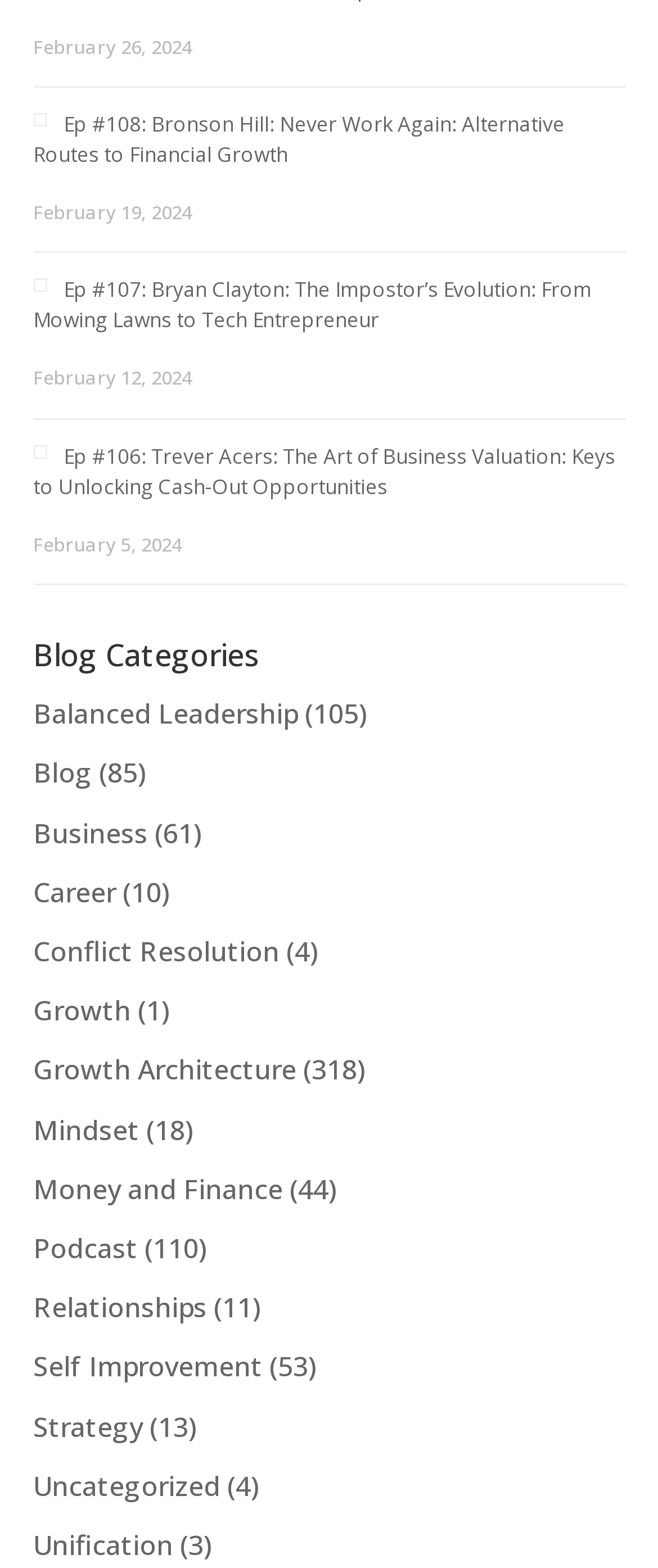What is the category with the most articles?
Give a one-word or short phrase answer based on the image.

Growth Architecture